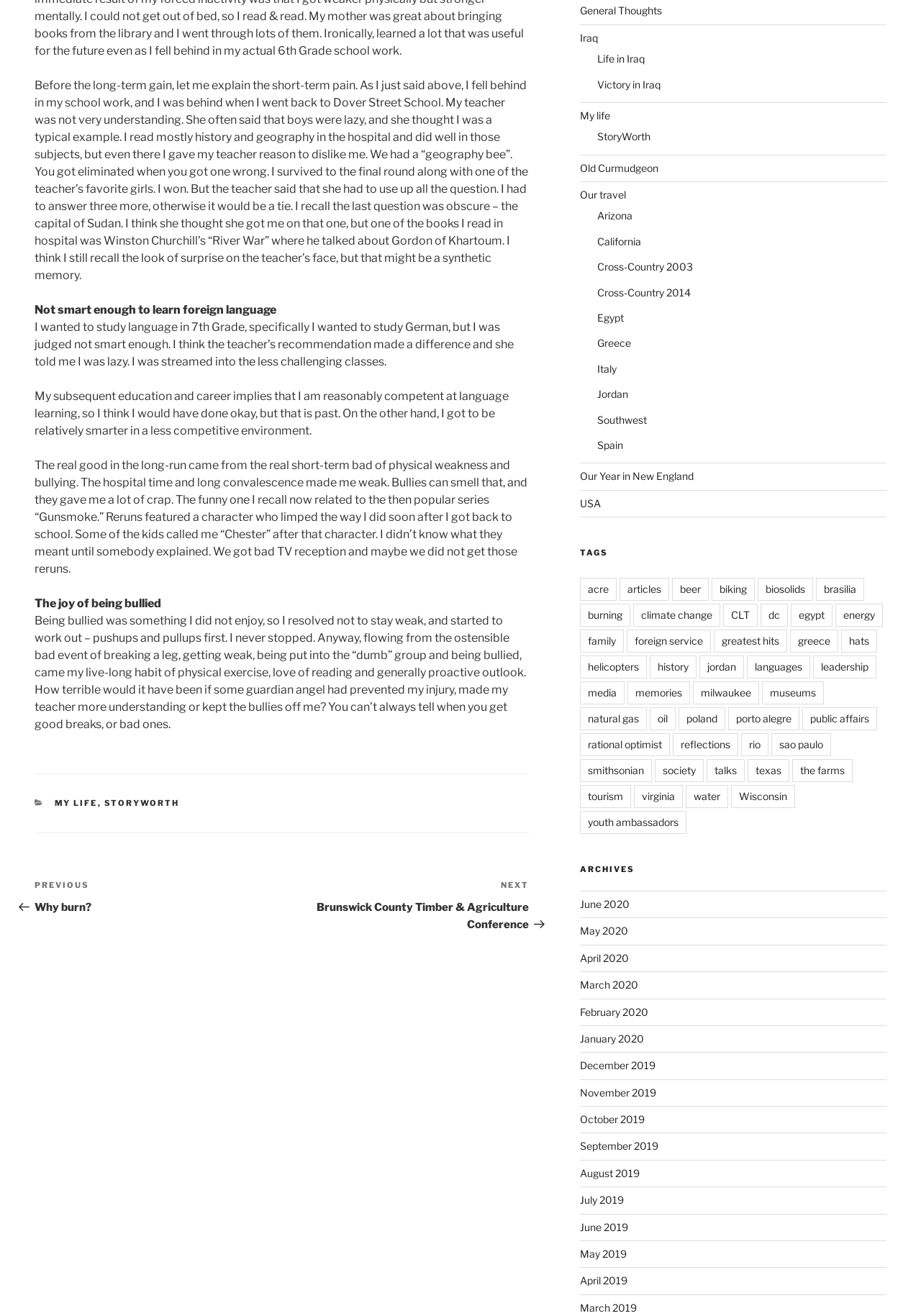Locate the bounding box coordinates of the clickable region necessary to complete the following instruction: "Click on 'General Thoughts' link". Provide the coordinates in the format of four float numbers between 0 and 1, i.e., [left, top, right, bottom].

[0.63, 0.003, 0.719, 0.013]